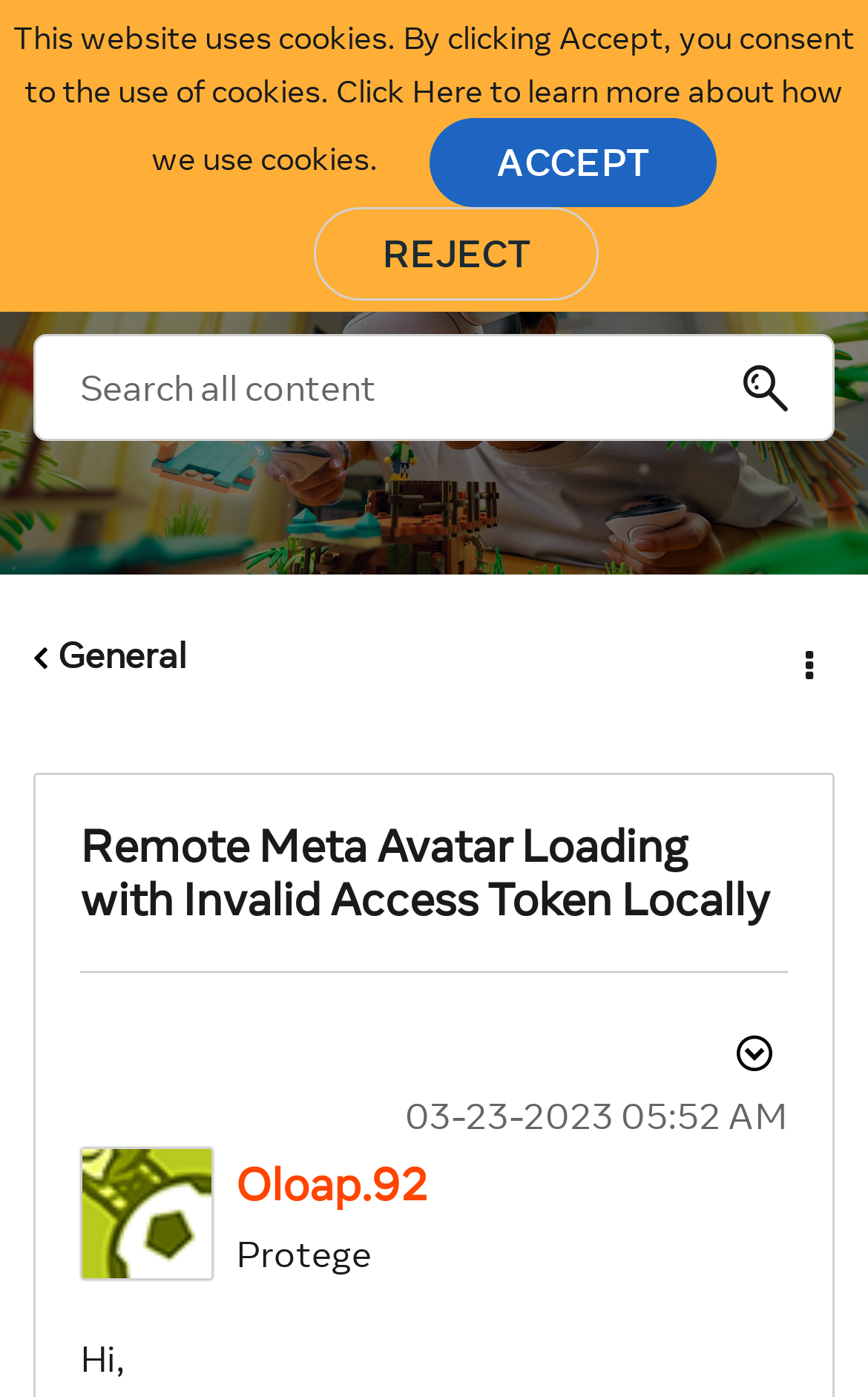Please respond in a single word or phrase: 
What is the role of the post author?

Protege